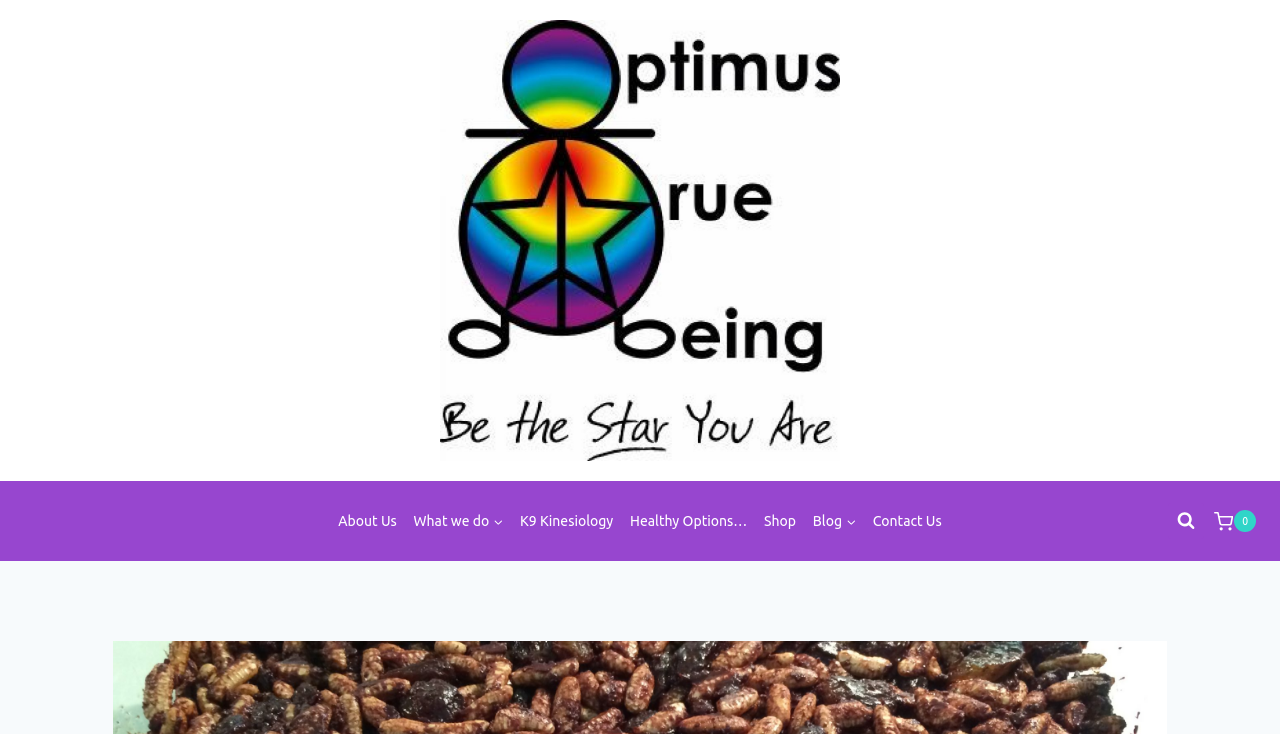Please locate the bounding box coordinates of the element that should be clicked to complete the given instruction: "Go to About Us page".

[0.258, 0.684, 0.317, 0.737]